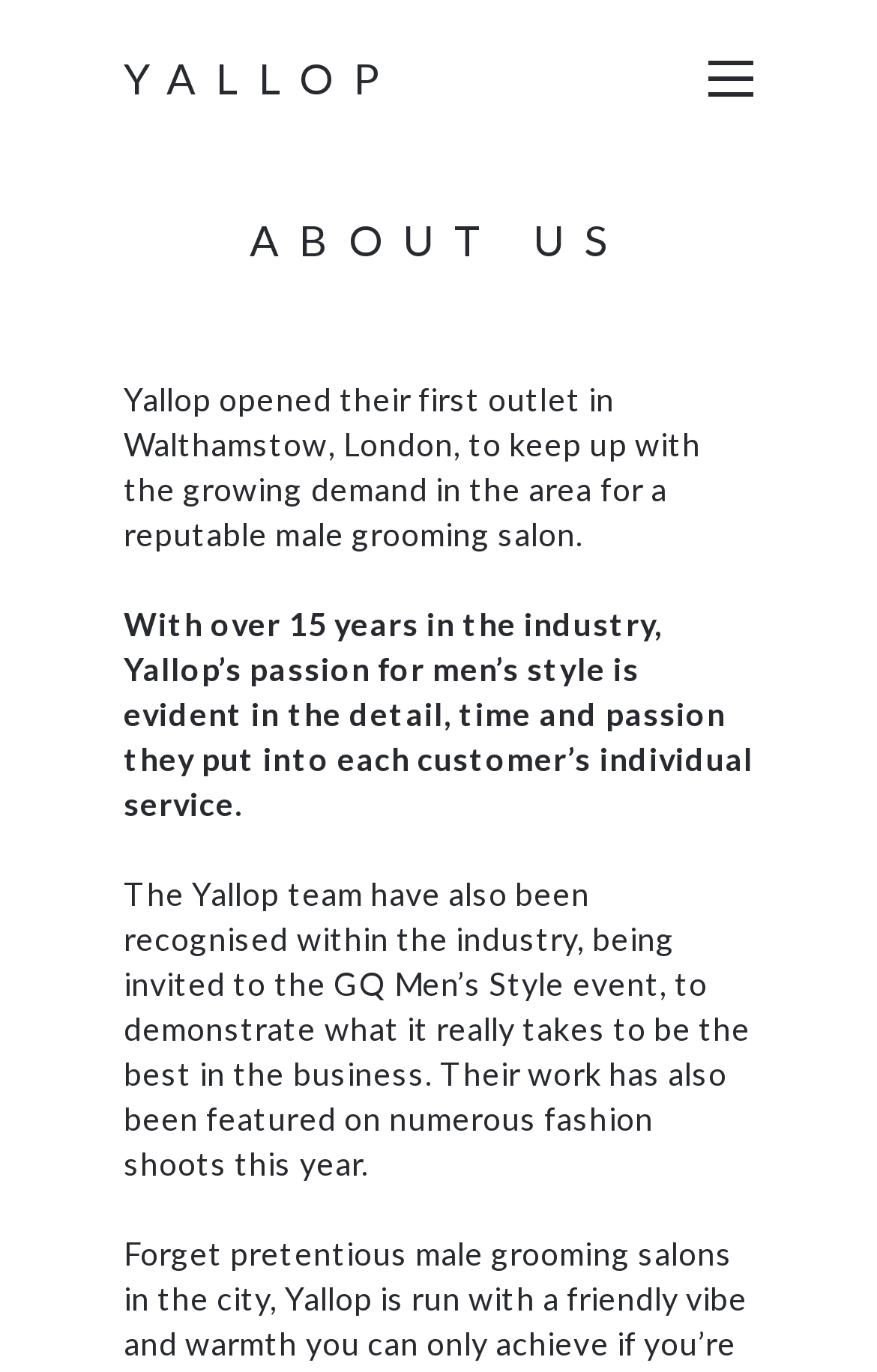Provide the bounding box coordinates of the HTML element described by the text: "Yallop".

[0.141, 0.038, 0.456, 0.075]